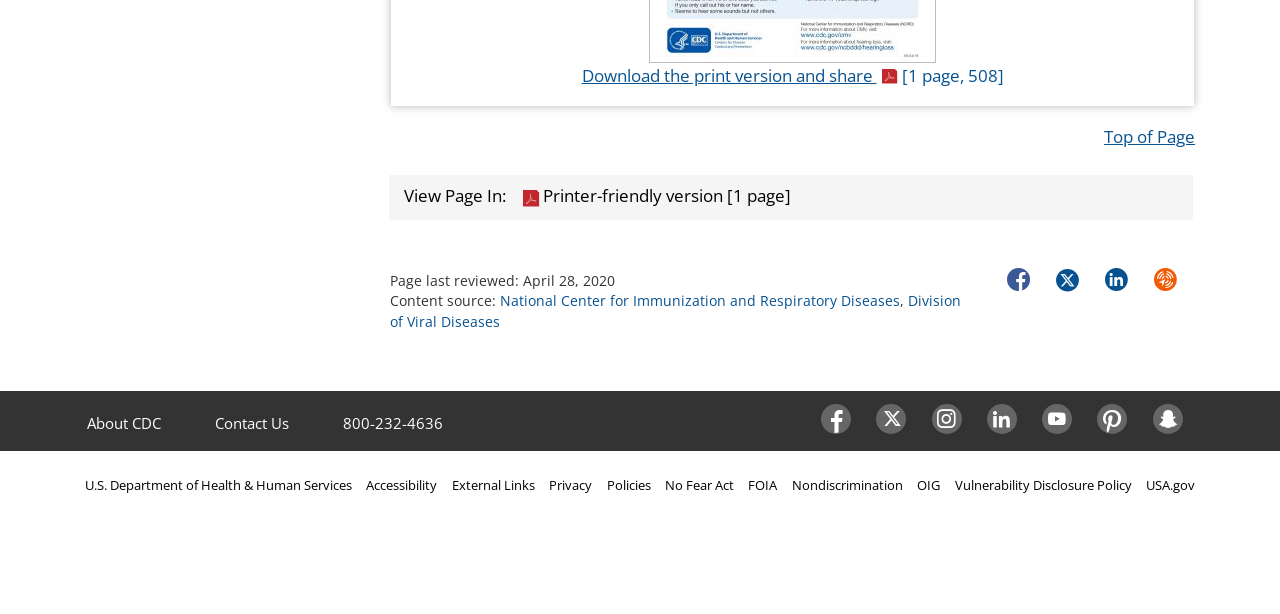Locate the bounding box of the UI element described by: "FOIA" in the given webpage screenshot.

[0.585, 0.781, 0.607, 0.81]